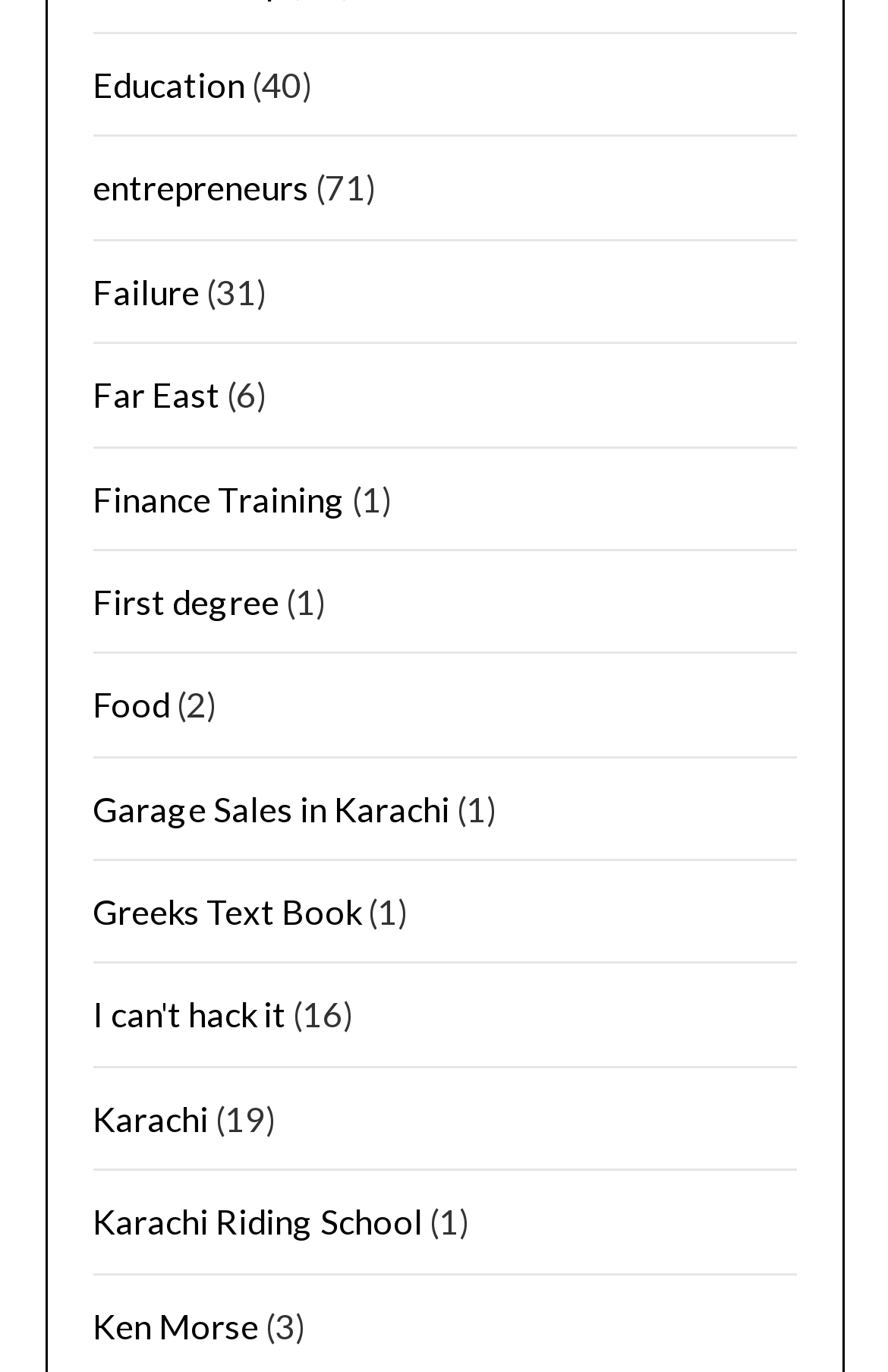Locate the bounding box coordinates of the element that should be clicked to fulfill the instruction: "Explore Finance Training".

[0.104, 0.348, 0.388, 0.378]